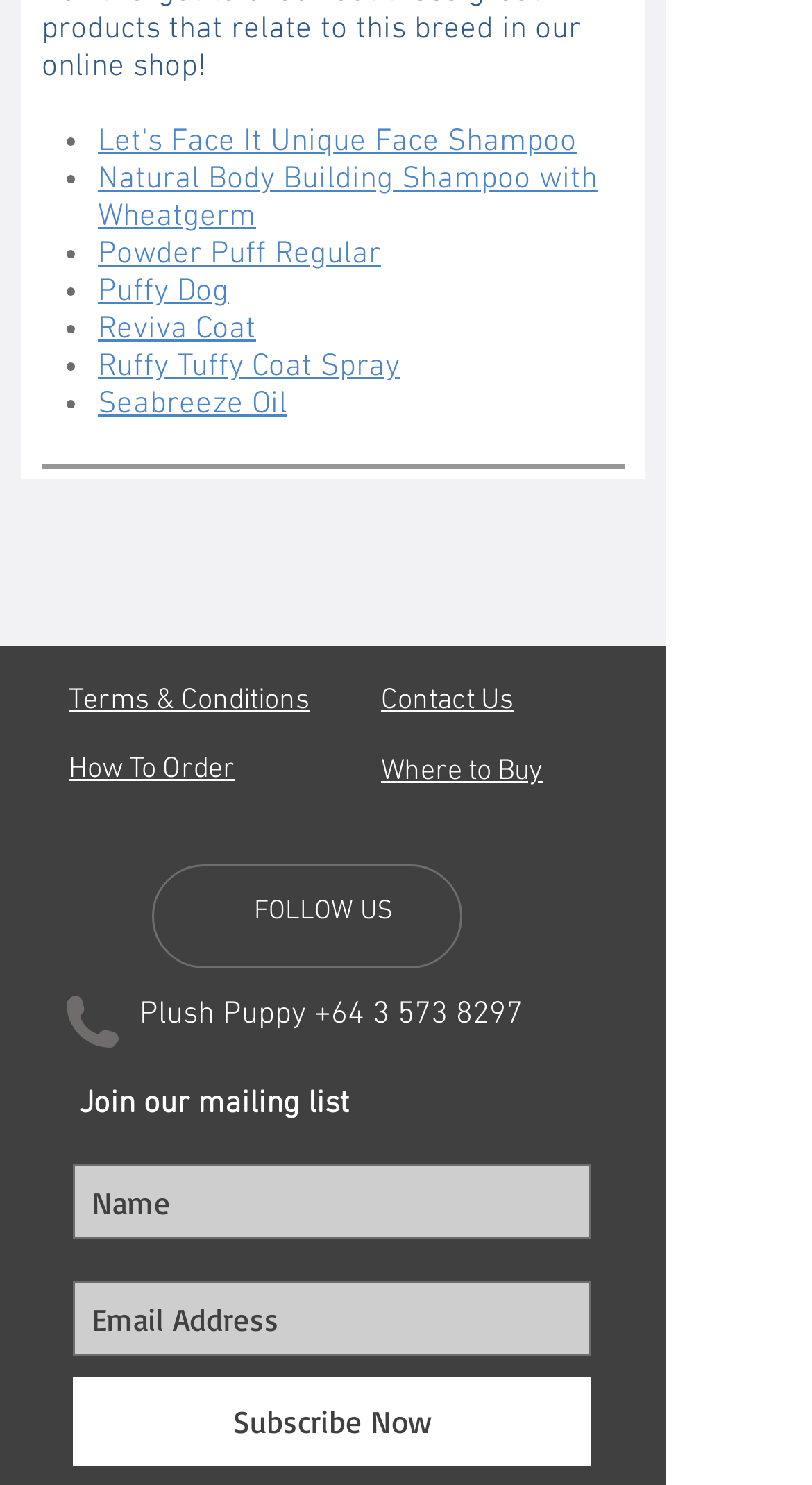What is the last link in the list of products?
Provide a one-word or short-phrase answer based on the image.

Seabreeze Oil